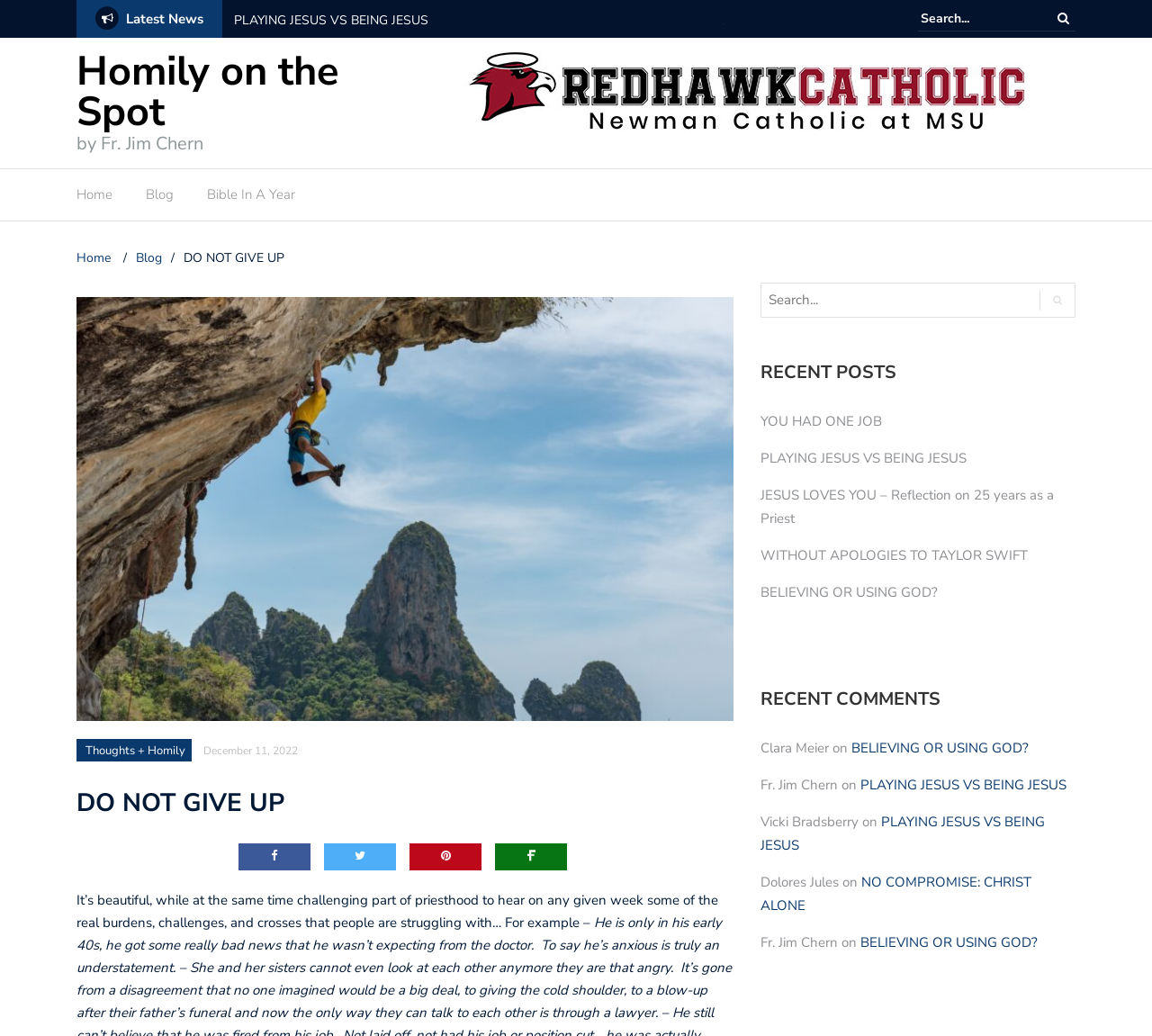Please examine the image and provide a detailed answer to the question: What is the name of the person who commented on 'BELIEVING OR USING GOD?'?

I found the answer by looking at the static text element 'Fr. Jim Chern' which is located below the link 'BELIEVING OR USING GOD?' under the 'RECENT COMMENTS' heading.